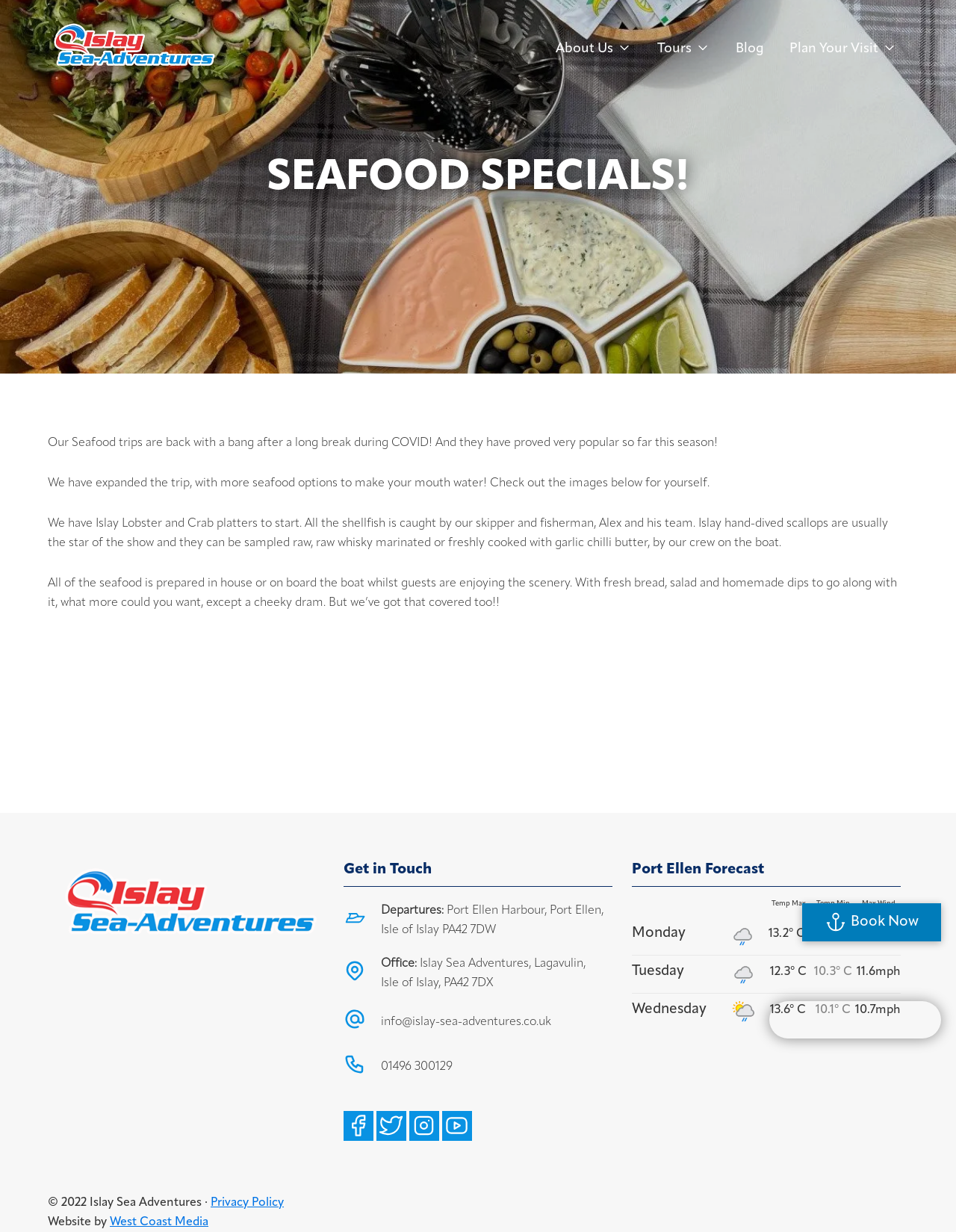Please specify the bounding box coordinates for the clickable region that will help you carry out the instruction: "Learn more about Islay Sea Adventures".

[0.05, 0.015, 0.23, 0.06]